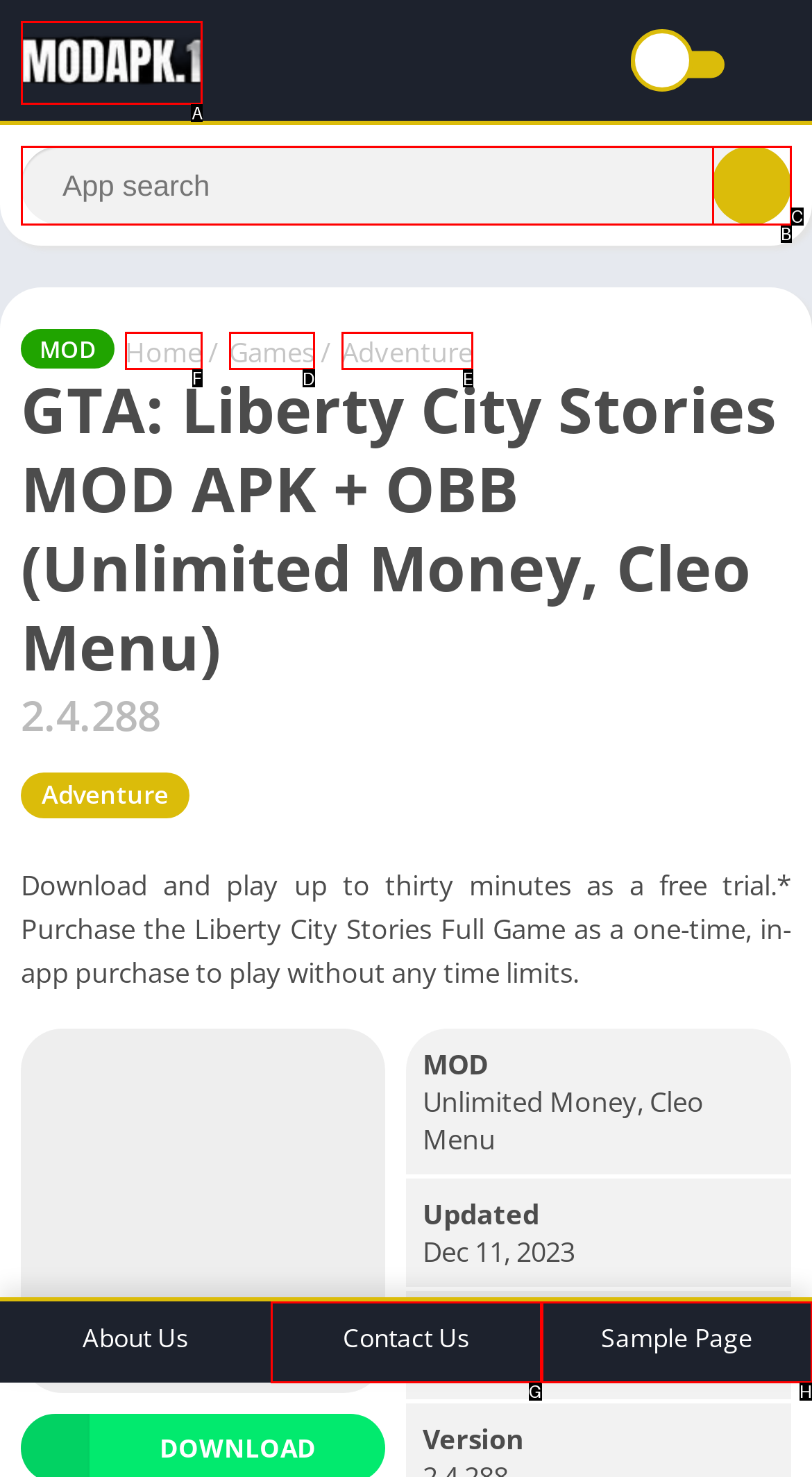Which UI element should you click on to achieve the following task: Click the 'Menu' button? Provide the letter of the correct option.

None